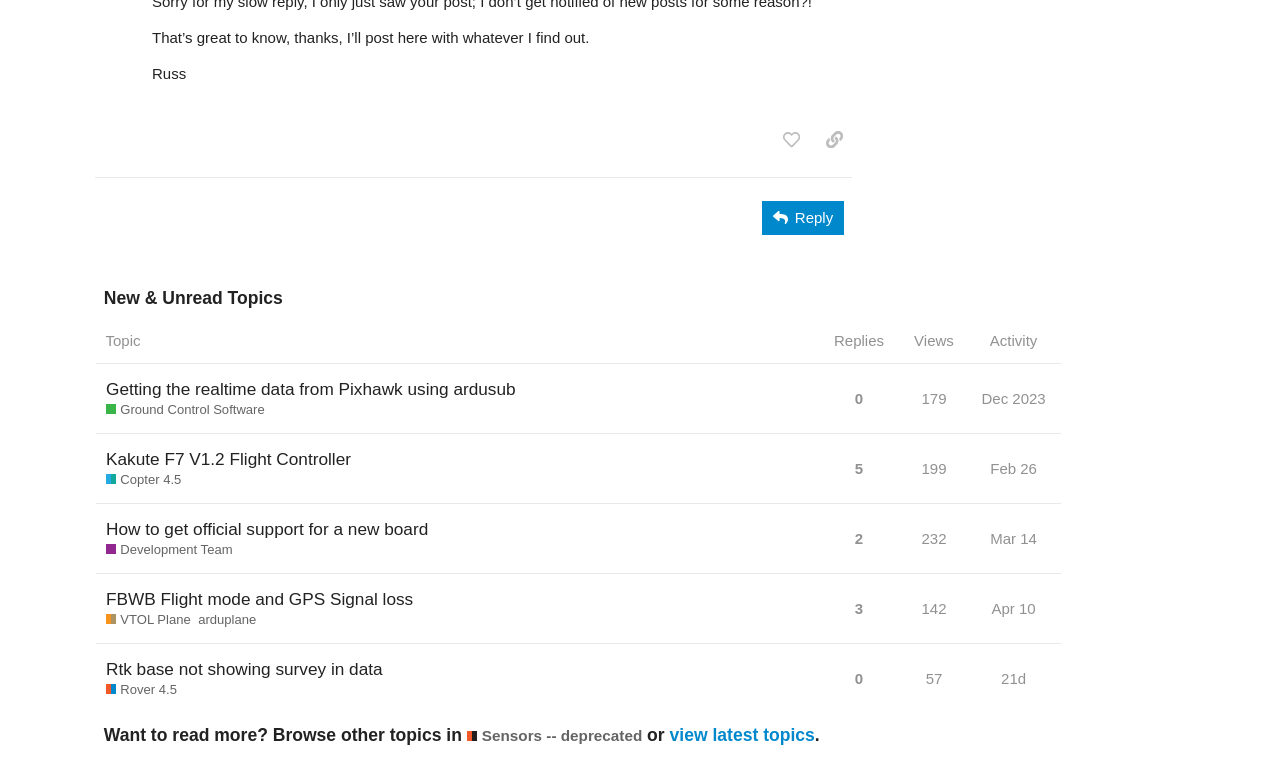Use one word or a short phrase to answer the question provided: 
What is the category of the topic 'FBWB Flight mode and GPS Signal loss VTOL Plane Tags'?

VTOL Plane